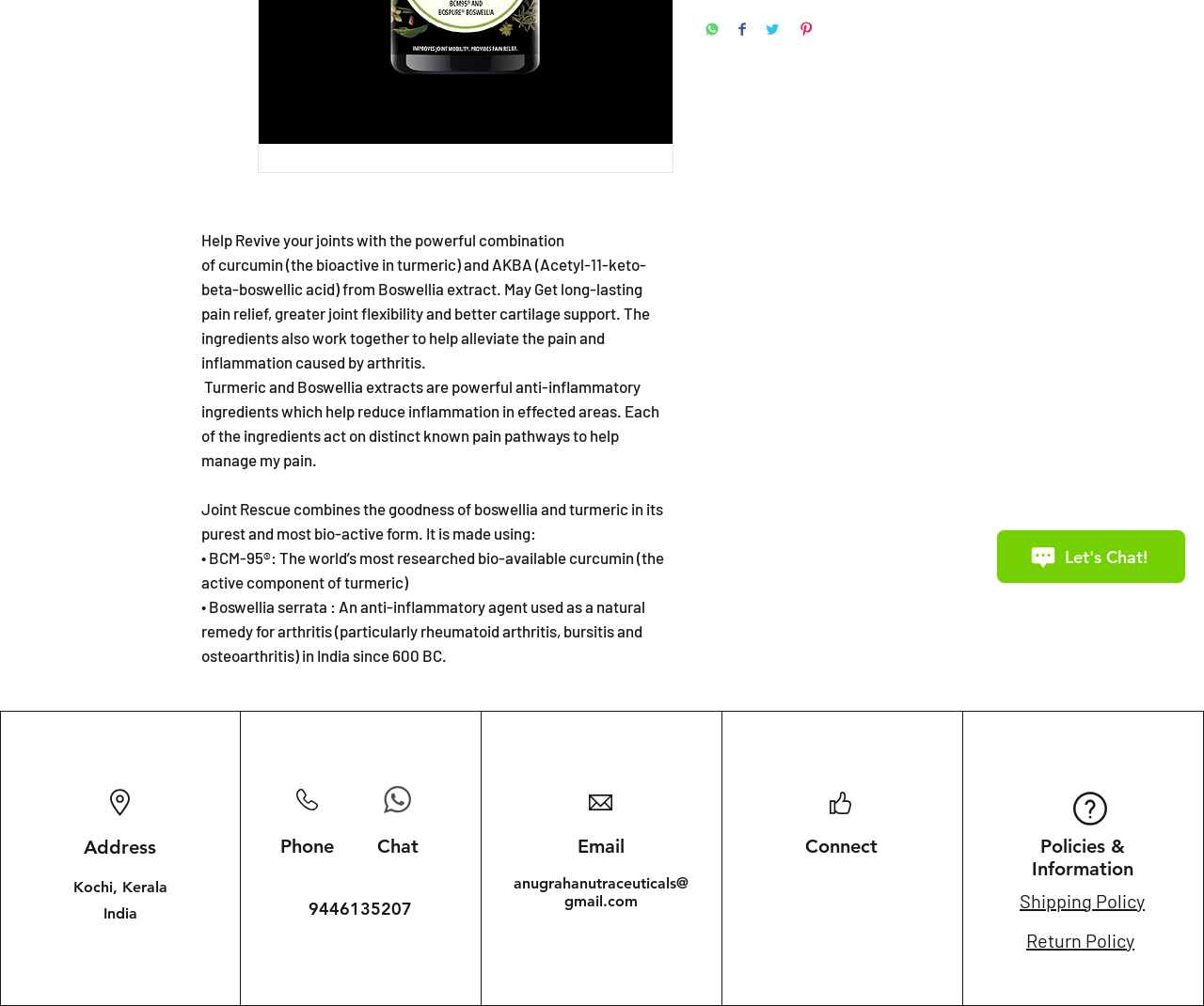Provide the bounding box coordinates of the HTML element described by the text: "#comp-lpsftxi8 svg [data-color="1"] {fill: #515151;}". The coordinates should be in the format [left, top, right, bottom] with values between 0 and 1.

[0.319, 0.781, 0.341, 0.808]